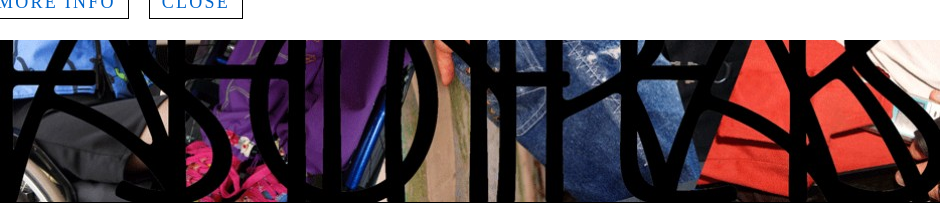Answer with a single word or phrase: 
What is the emphasis of the image?

DIY ethos